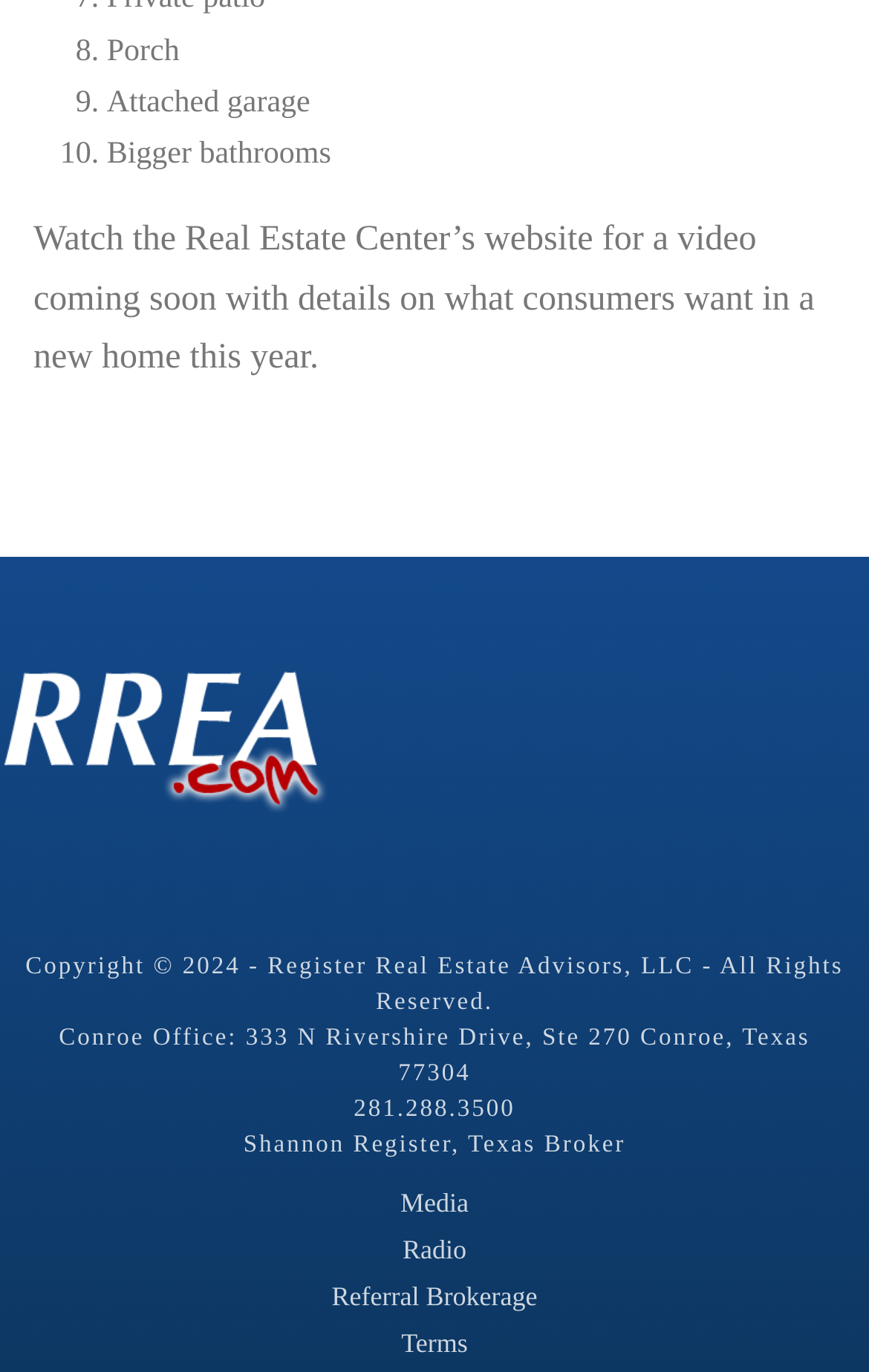What is the name of the company mentioned in the copyright section?
Identify the answer in the screenshot and reply with a single word or phrase.

Register Real Estate Advisors, LLC